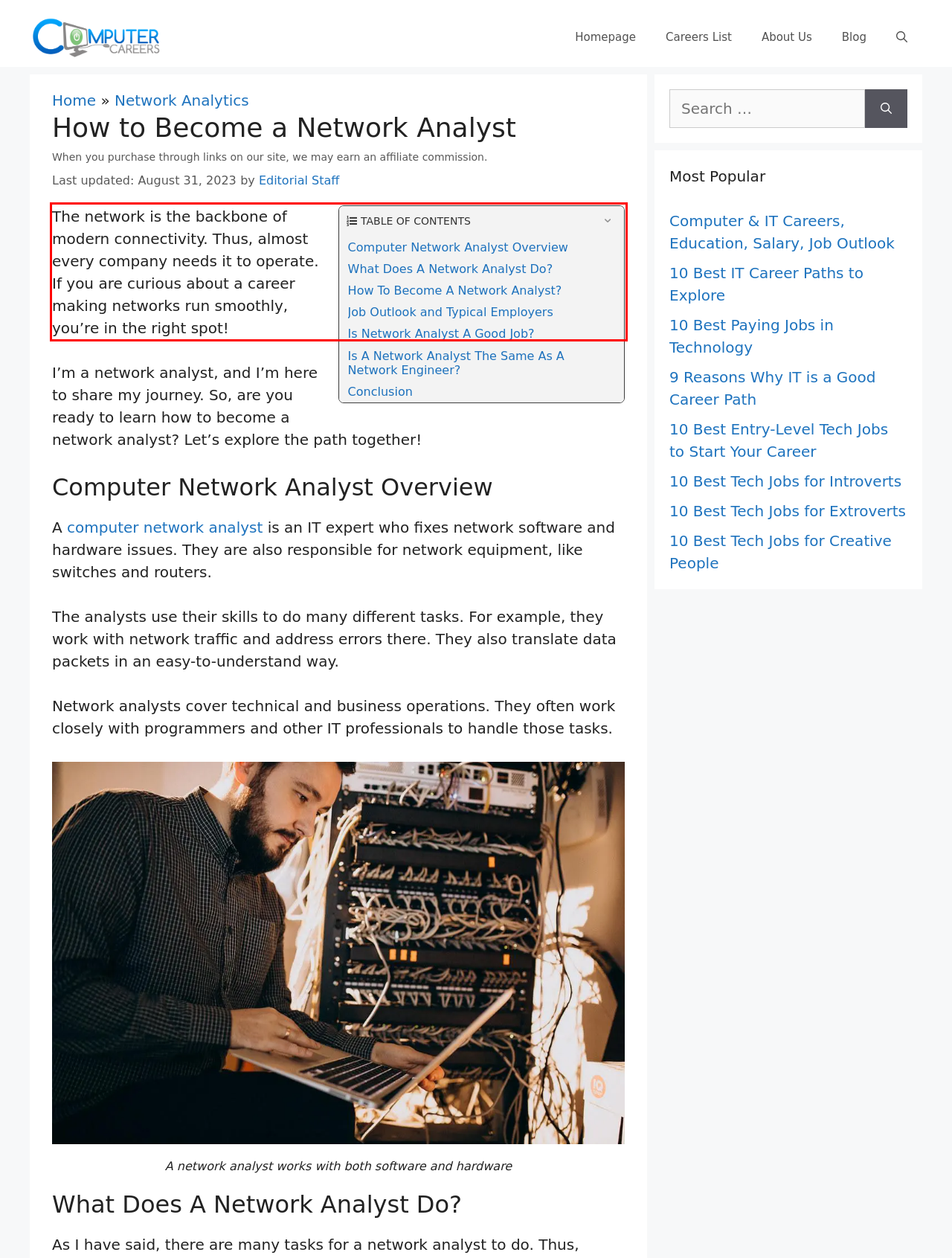Using OCR, extract the text content found within the red bounding box in the given webpage screenshot.

The network is the backbone of modern connectivity. Thus, almost every company needs it to operate. If you are curious about a career making networks run smoothly, you’re in the right spot!